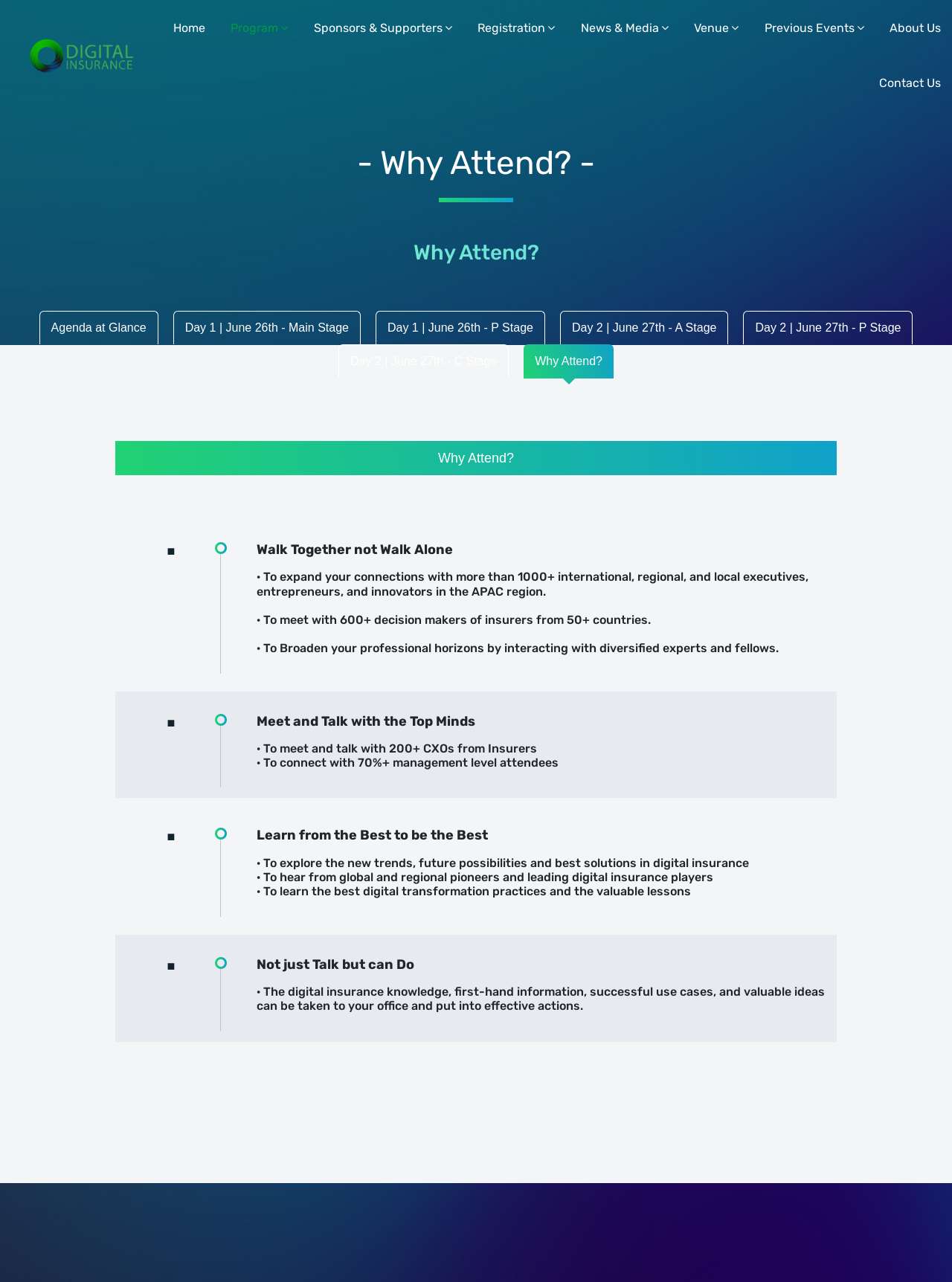For the element described, predict the bounding box coordinates as (top-left x, top-left y, bottom-right x, bottom-right y). All values should be between 0 and 1. Element description: Contents

None